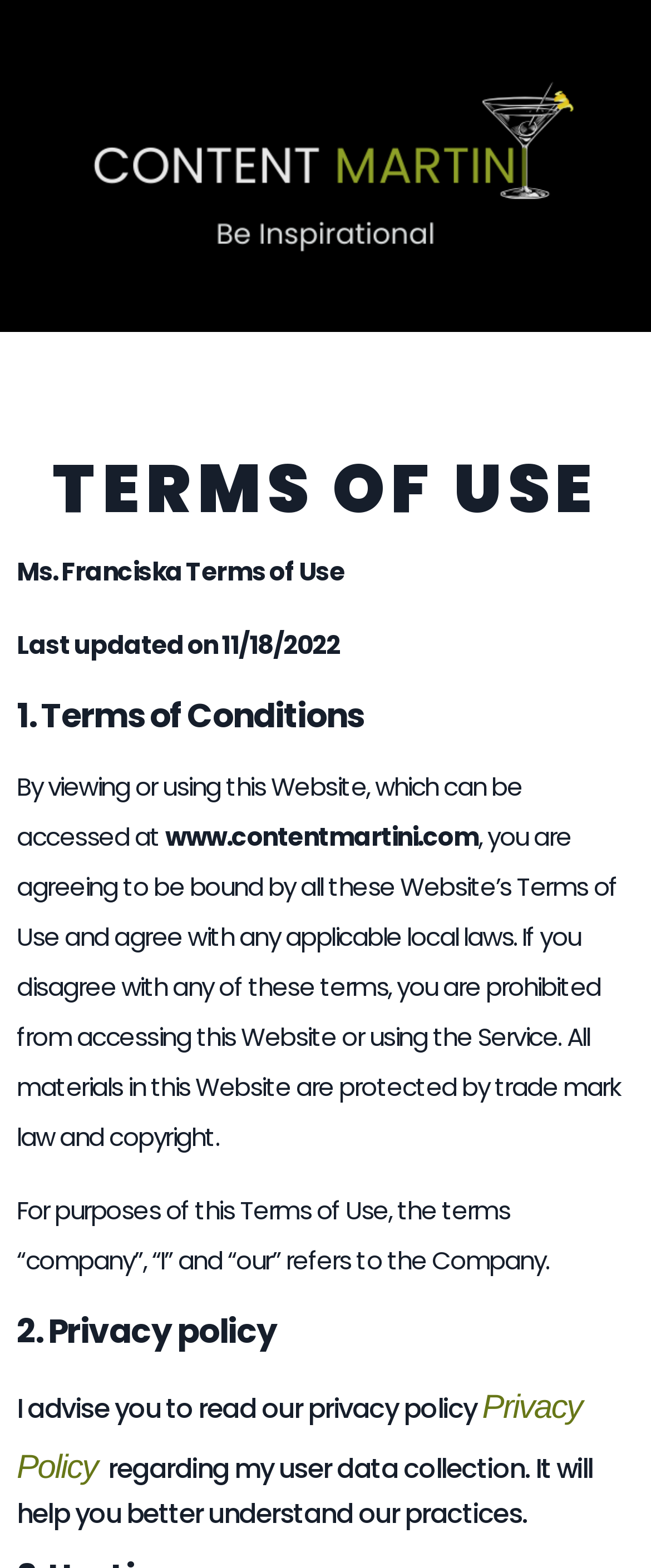Use a single word or phrase to answer this question: 
What is the purpose of the privacy policy?

To understand user data collection